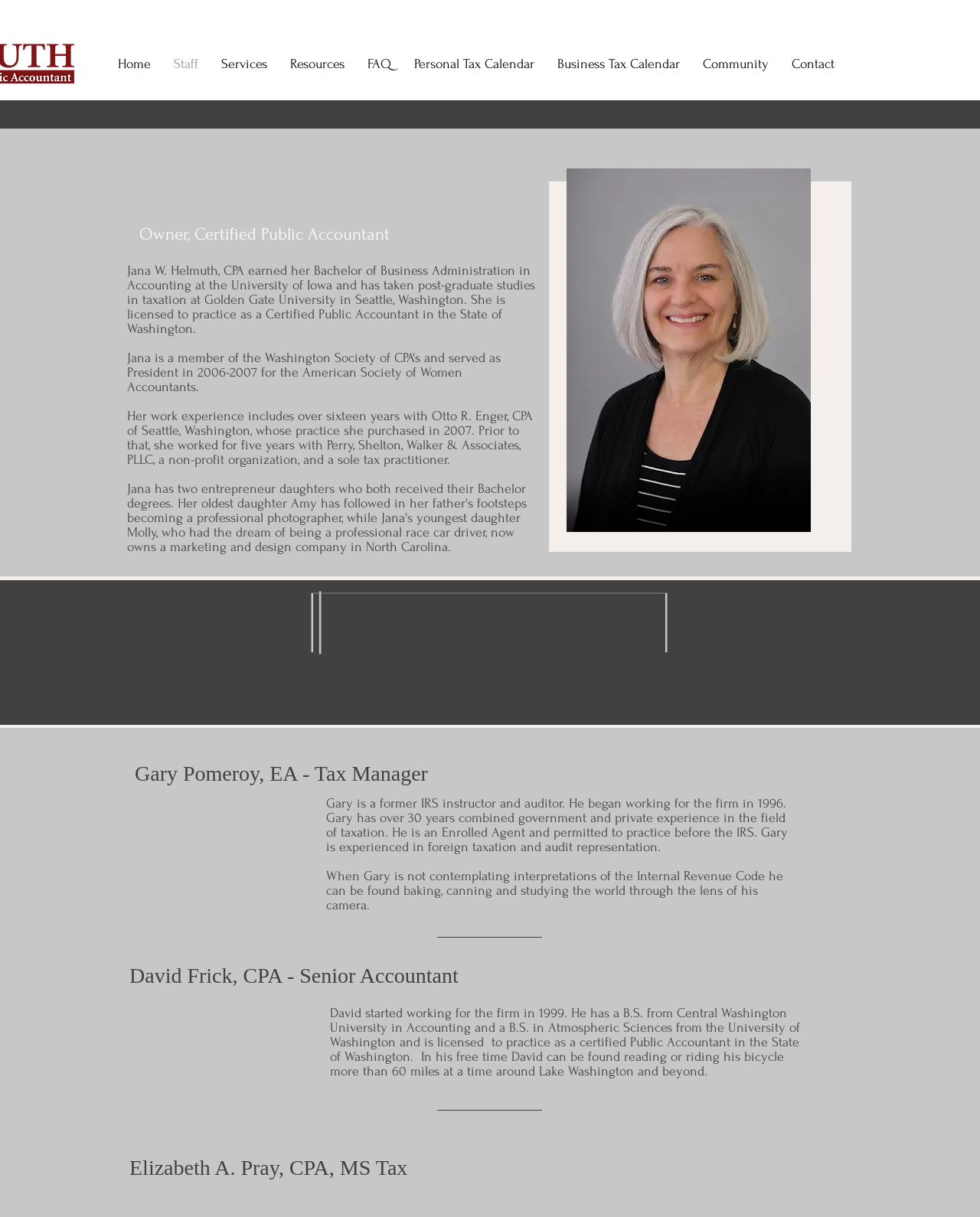Find the bounding box coordinates of the element I should click to carry out the following instruction: "Click on the Home link".

[0.109, 0.037, 0.166, 0.069]